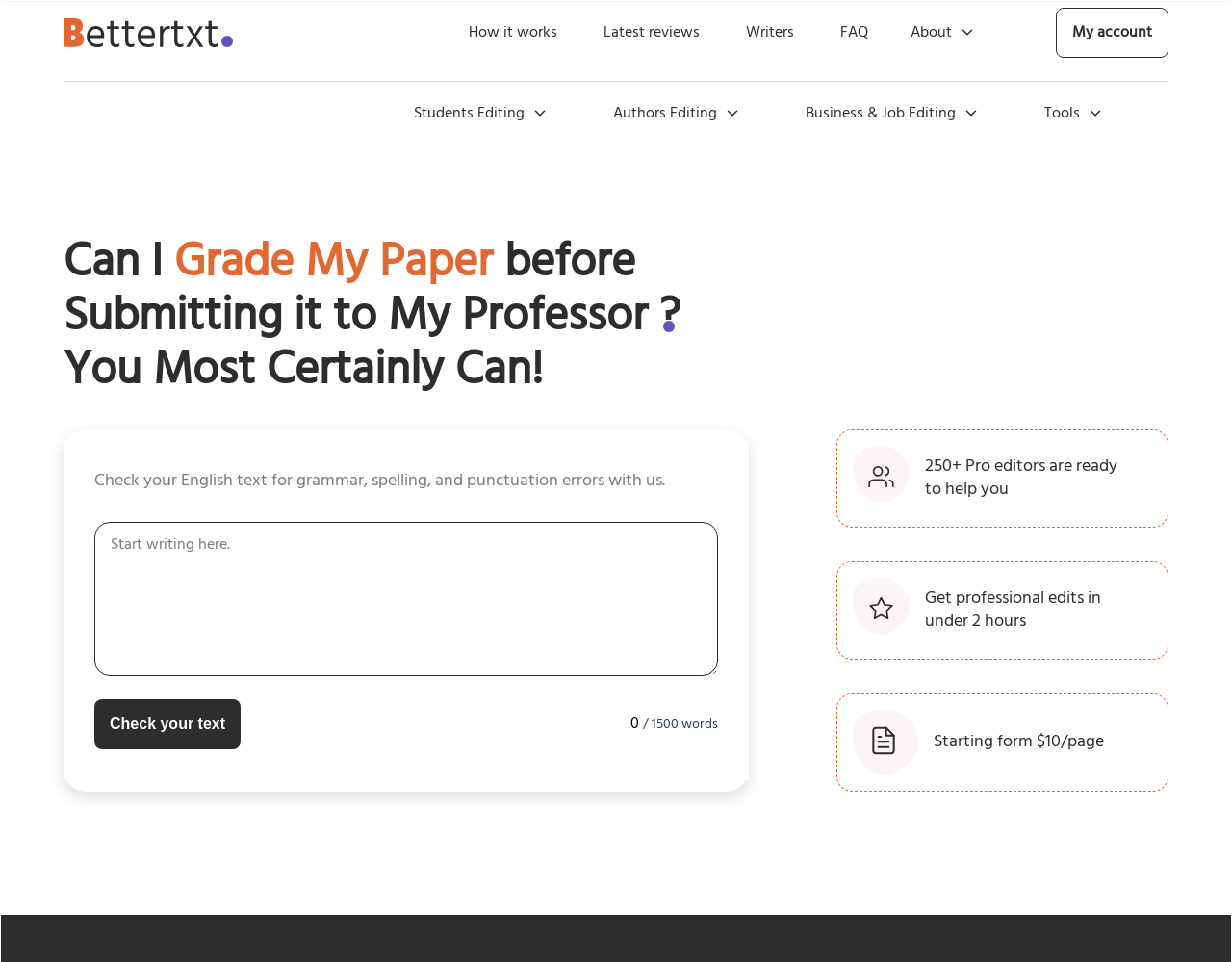Identify the bounding box coordinates of the region I need to click to complete this instruction: "Access your account".

[0.857, 0.008, 0.948, 0.06]